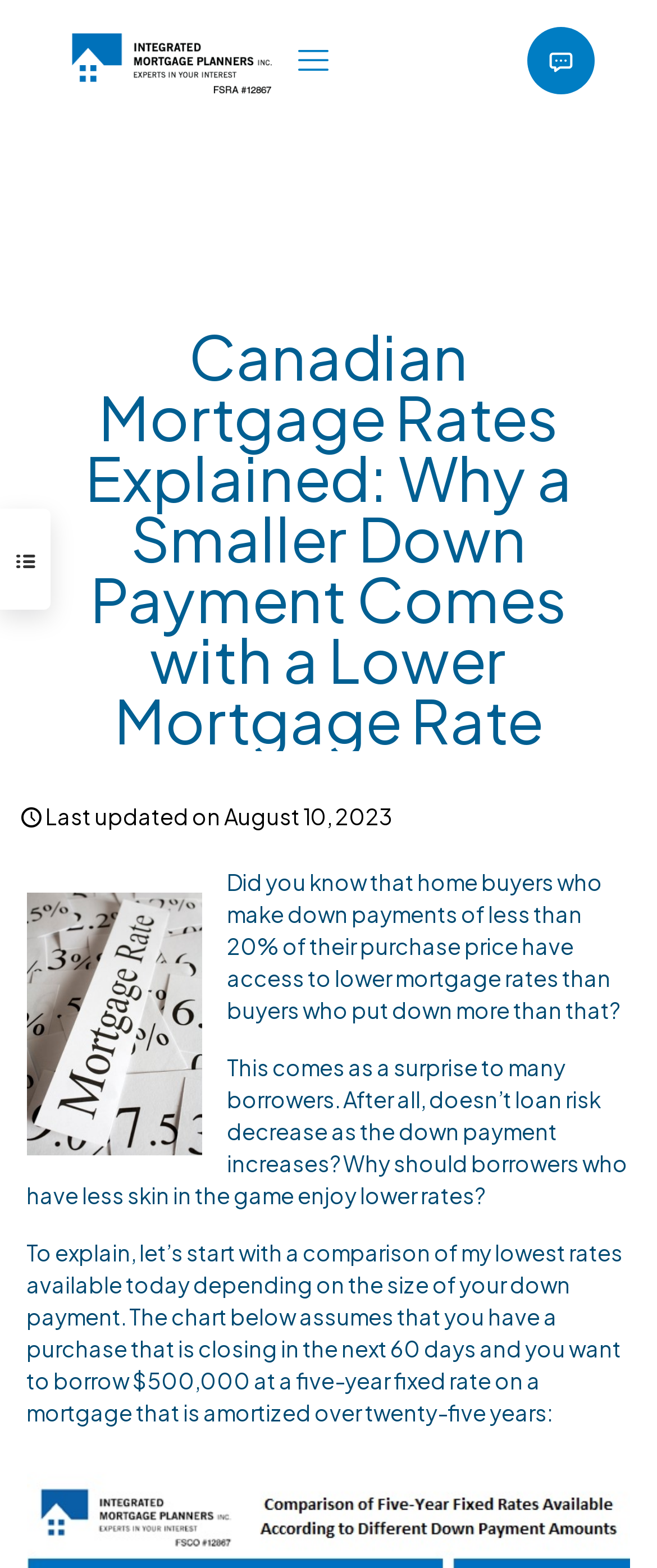Identify the bounding box of the UI element described as follows: "alt="Integrated Mortgage Planners"". Provide the coordinates as four float numbers in the range of 0 to 1 [left, top, right, bottom].

[0.095, 0.013, 0.428, 0.064]